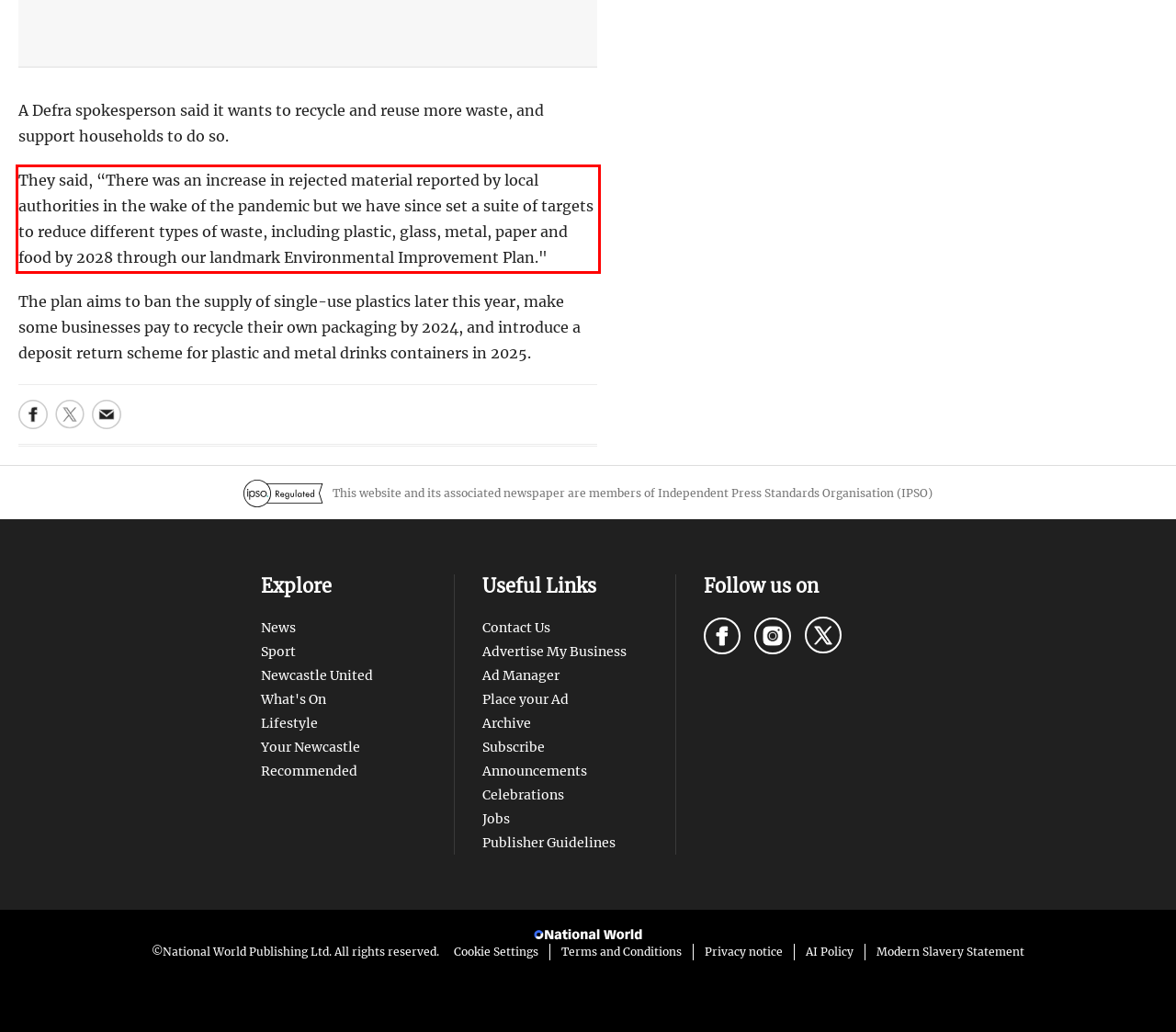You are provided with a screenshot of a webpage that includes a red bounding box. Extract and generate the text content found within the red bounding box.

They said, “There was an increase in rejected material reported by local authorities in the wake of the pandemic but we have since set a suite of targets to reduce different types of waste, including plastic, glass, metal, paper and food by 2028 through our landmark Environmental Improvement Plan."